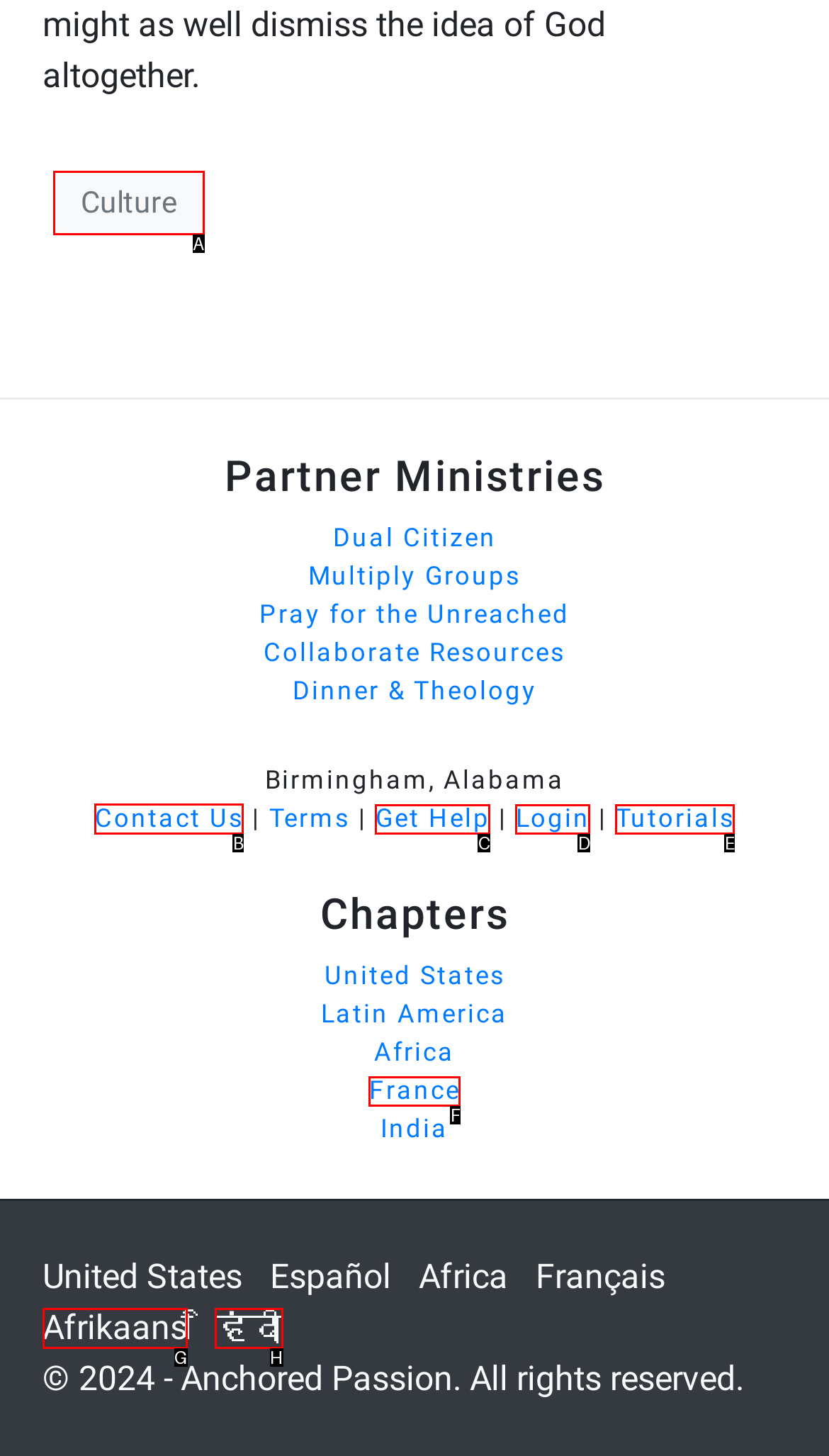Determine which UI element I need to click to achieve the following task: Contact Us Provide your answer as the letter of the selected option.

B